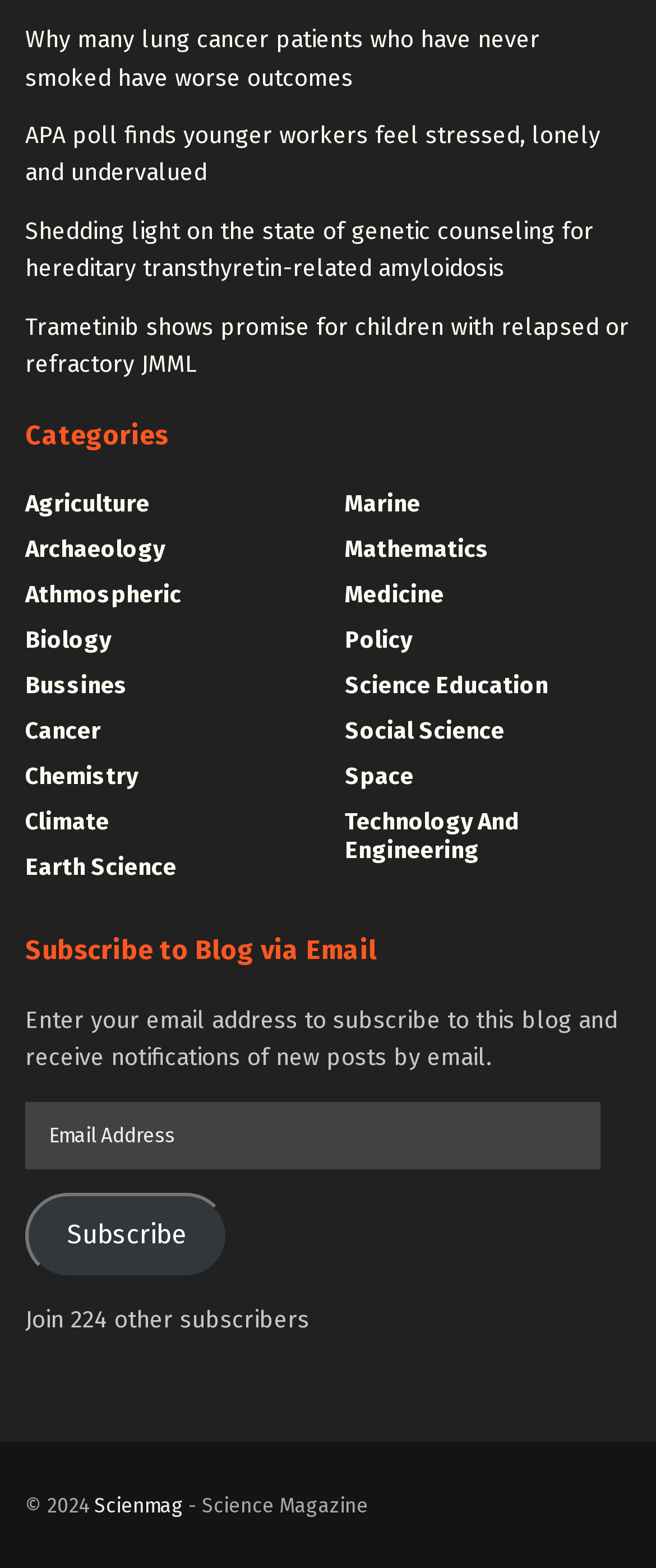Answer the following query concisely with a single word or phrase:
What year is the copyright for?

2024